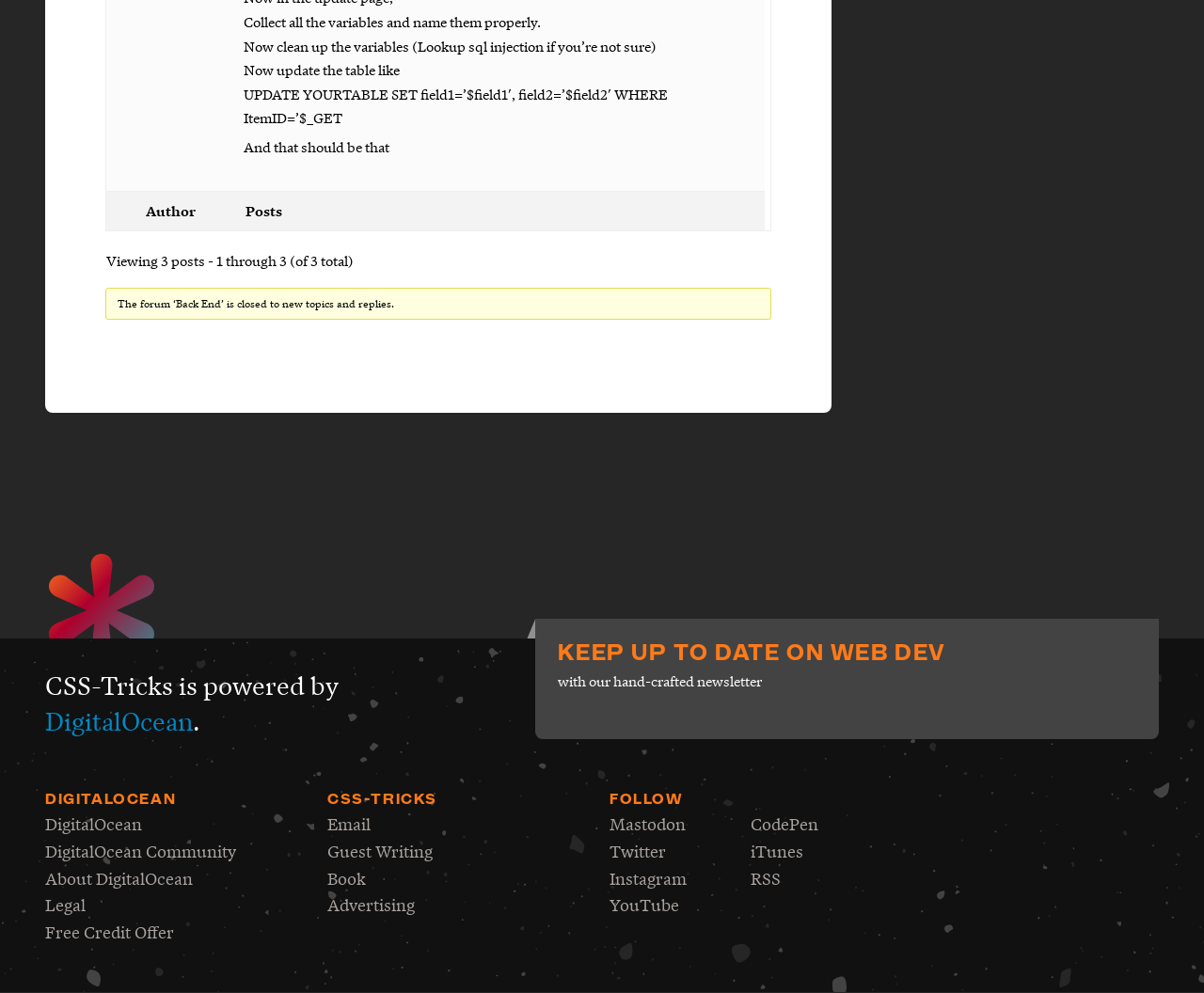Please predict the bounding box coordinates of the element's region where a click is necessary to complete the following instruction: "Click on the 'DigitalOcean' link". The coordinates should be represented by four float numbers between 0 and 1, i.e., [left, top, right, bottom].

[0.038, 0.711, 0.16, 0.742]